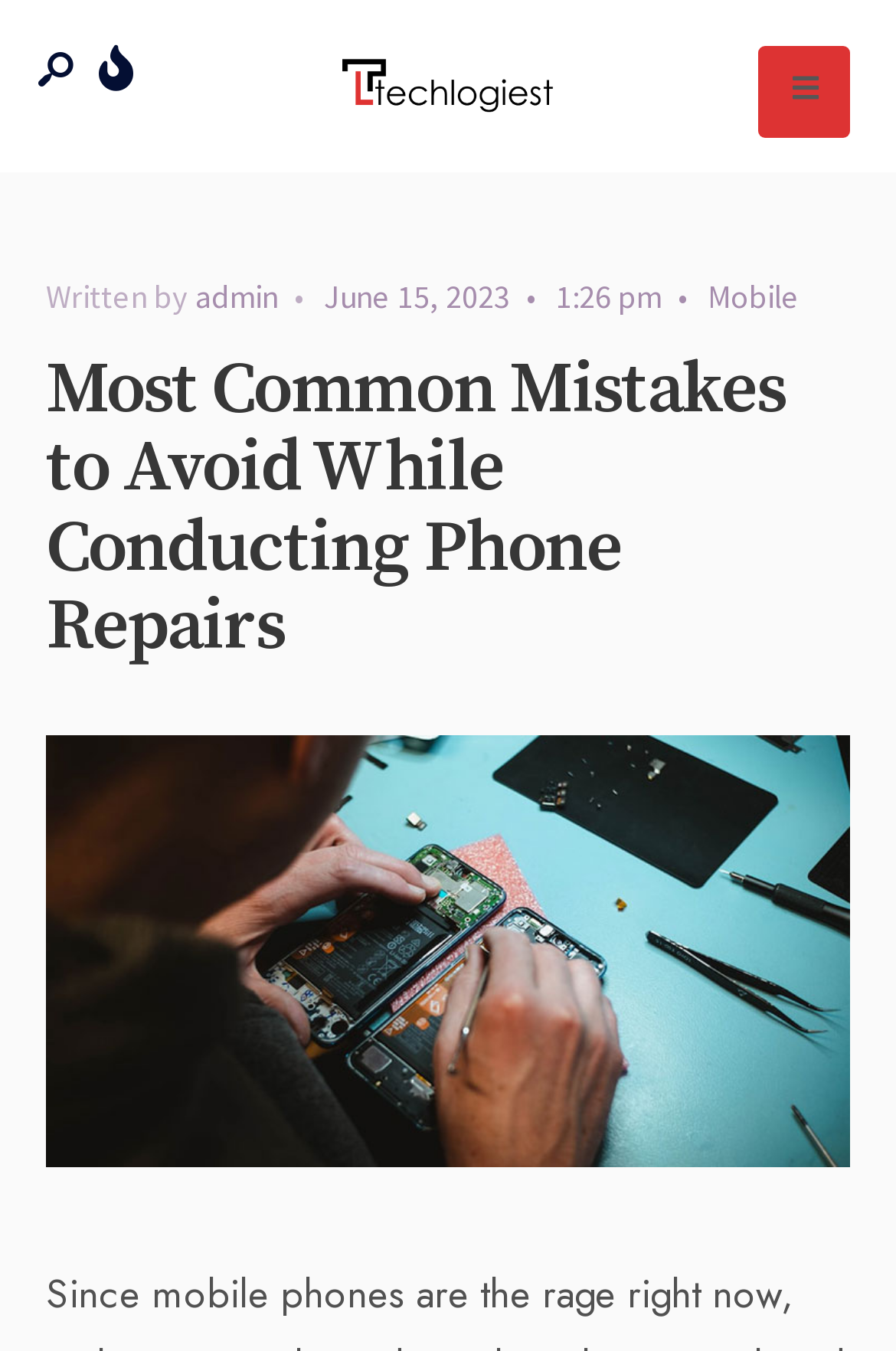What is the author of the article?
Please provide a comprehensive and detailed answer to the question.

The author of the article can be found by looking at the text 'Written by' followed by a link with the text 'admin', which indicates that 'admin' is the author of the article.